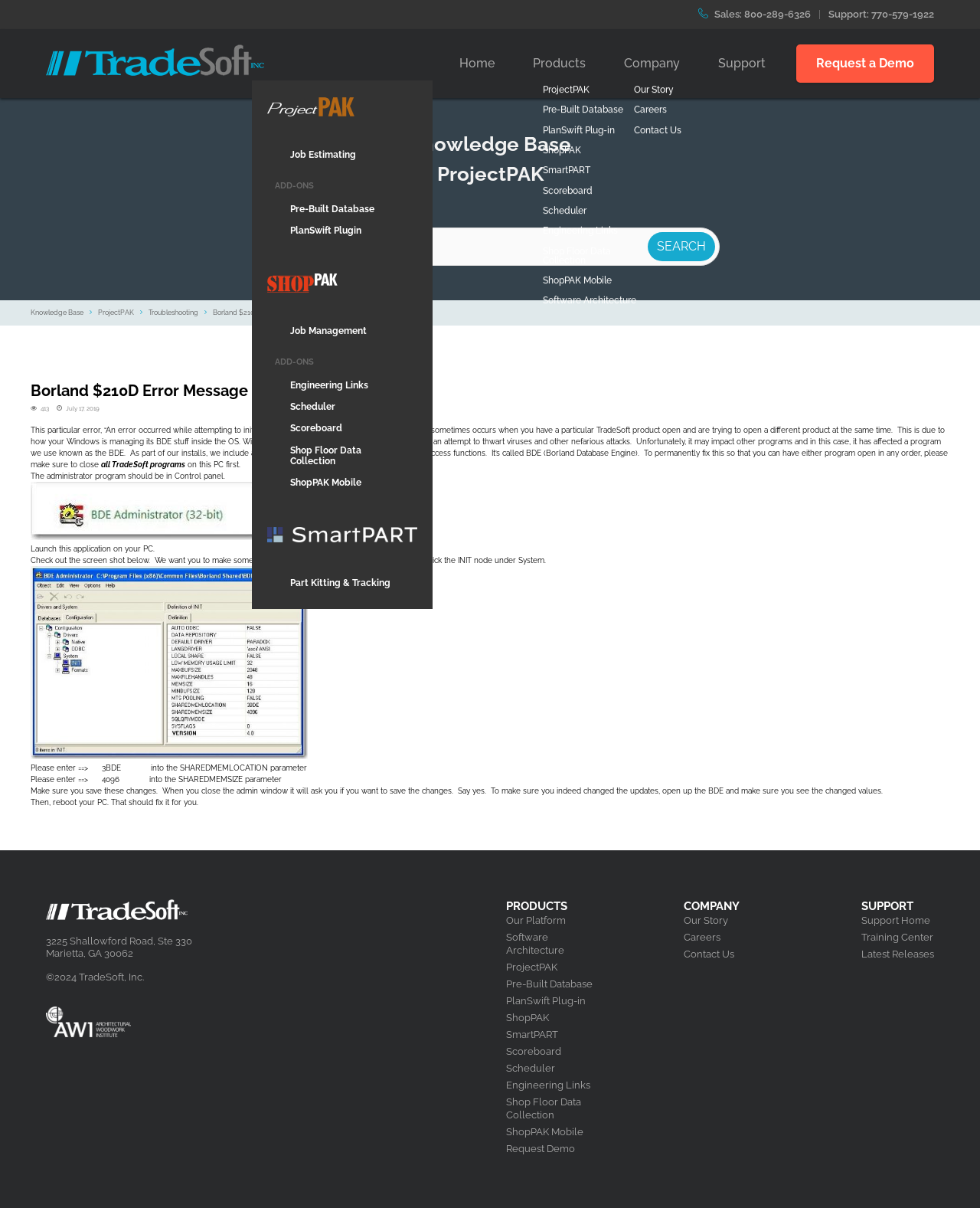Specify the bounding box coordinates for the region that must be clicked to perform the given instruction: "Click Support".

[0.73, 0.039, 0.784, 0.067]